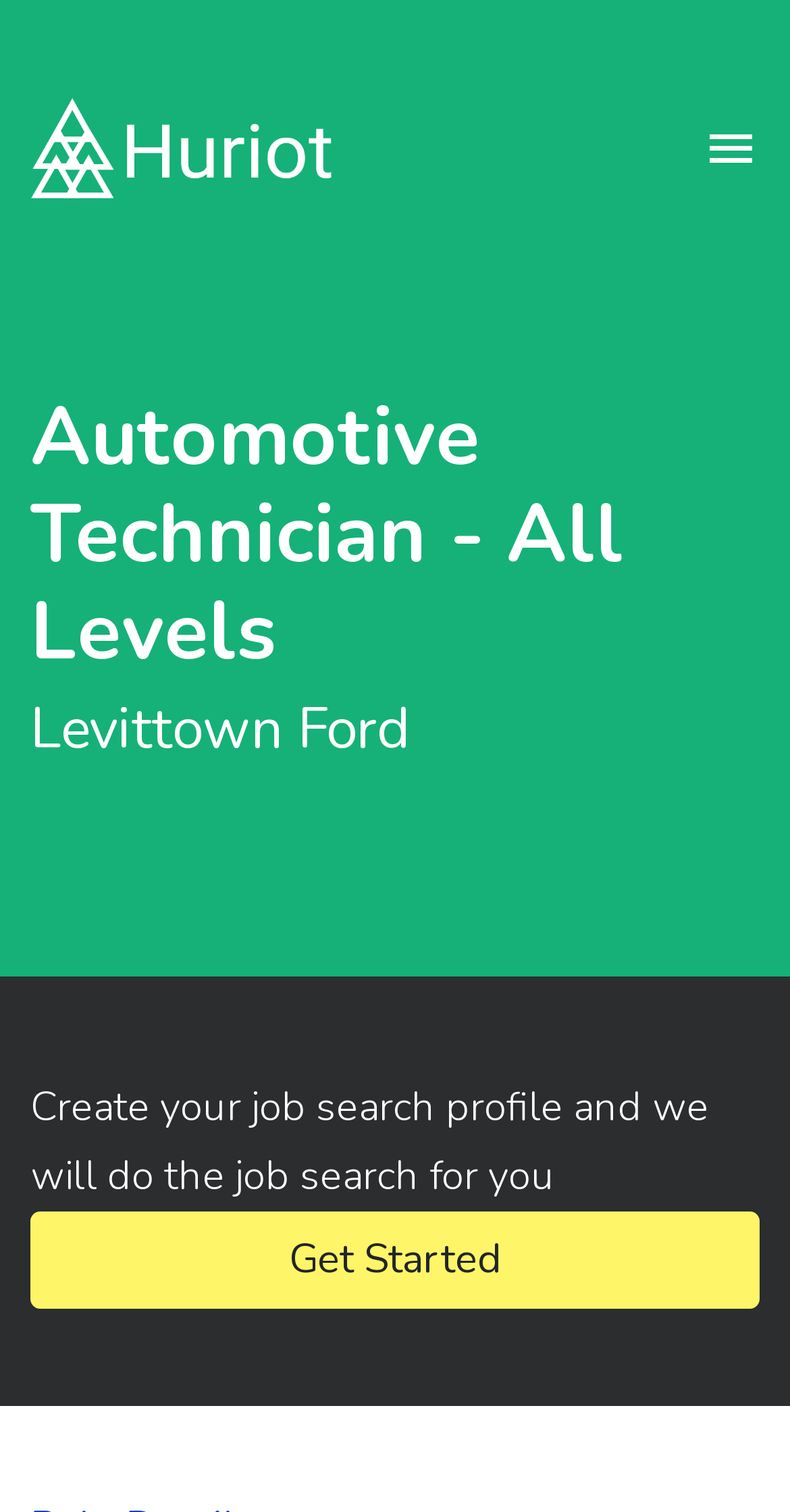Based on the element description ← Bakersfield Online Reputation Management, identify the bounding box of the UI element in the given webpage screenshot. The coordinates should be in the format (top-left x, top-left y, bottom-right x, bottom-right y) and must be between 0 and 1.

None